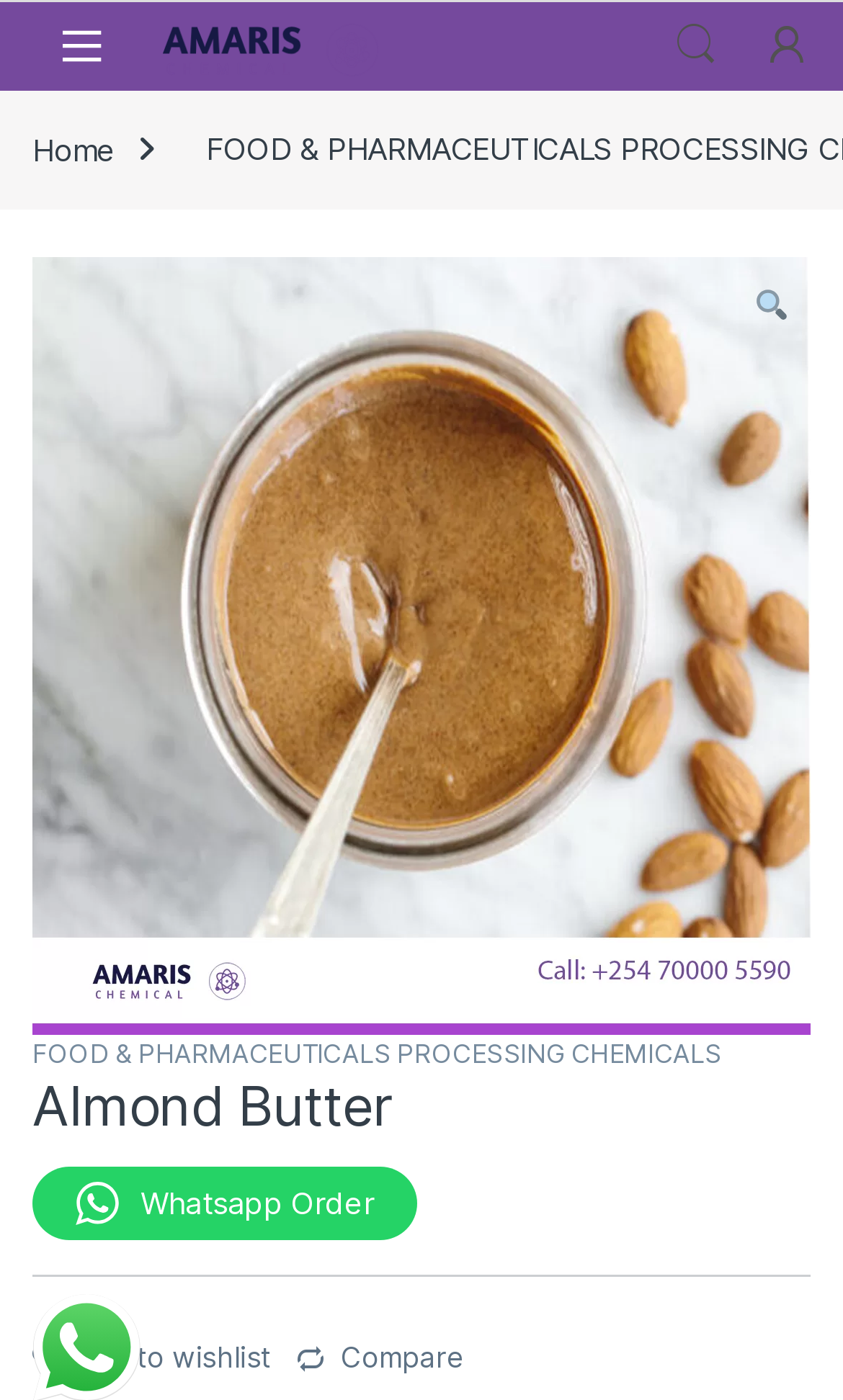Find the bounding box coordinates for the element described here: "Add to wishlist".

[0.038, 0.957, 0.322, 0.982]